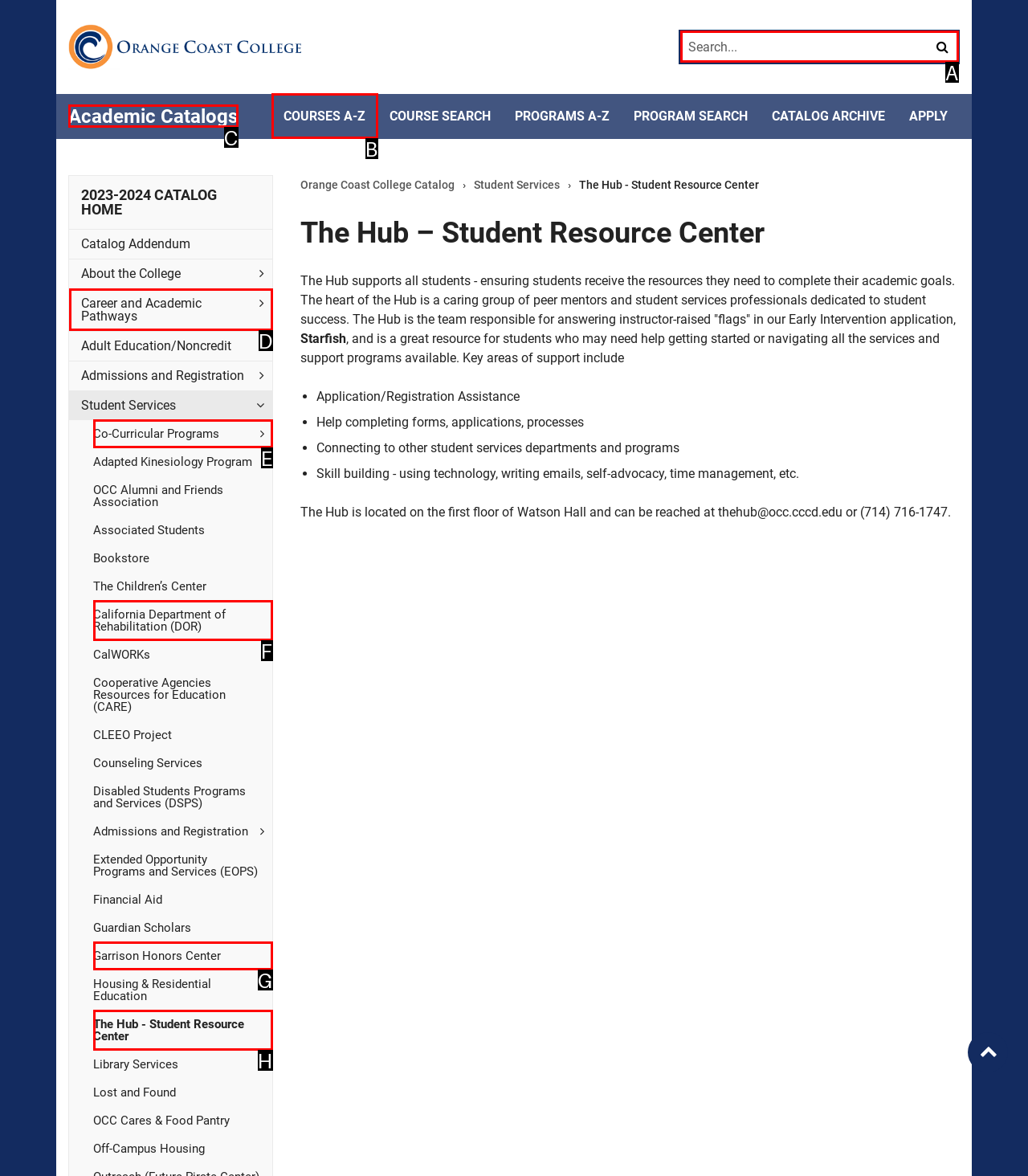Choose the HTML element that aligns with the description: Business. Indicate your choice by stating the letter.

None